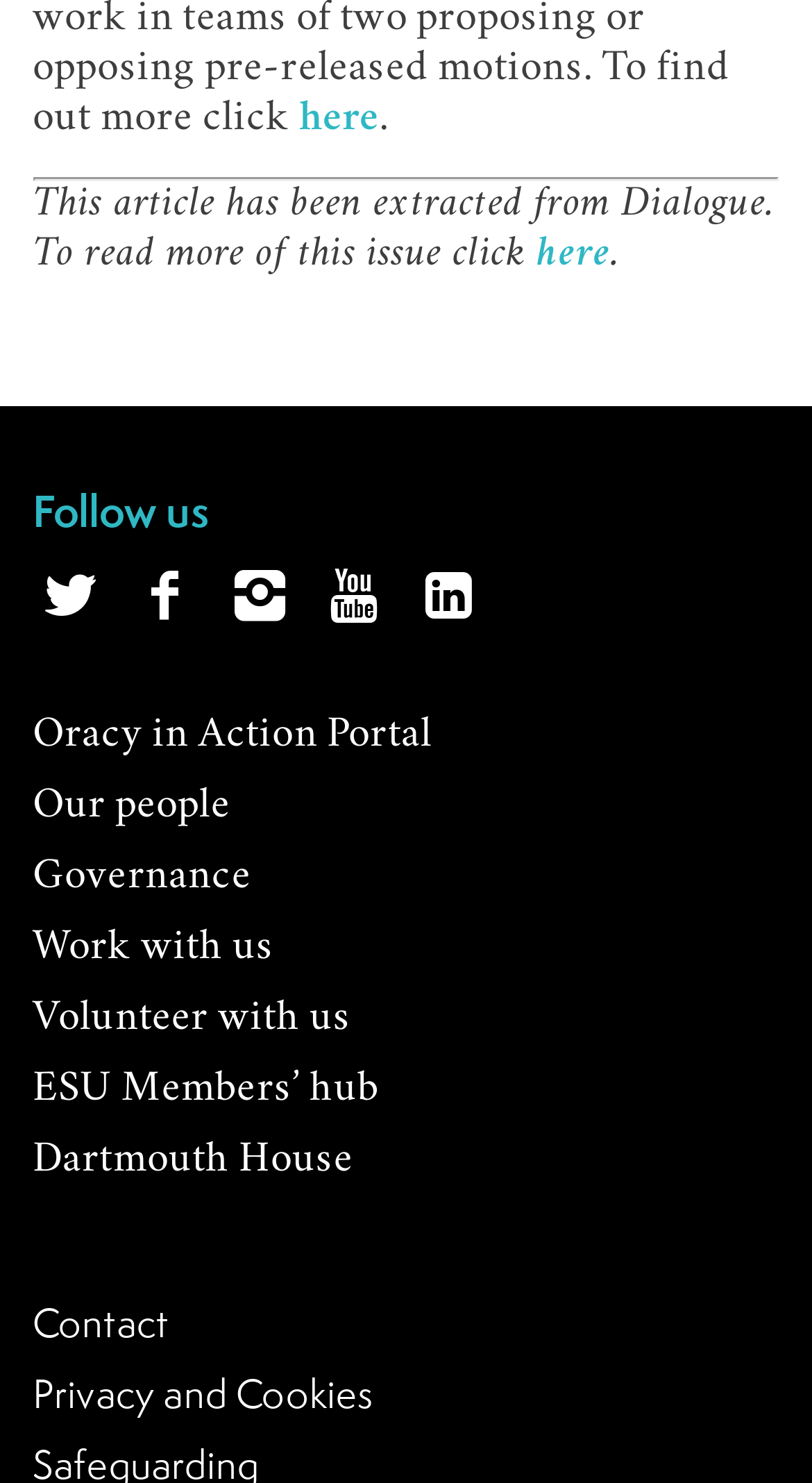Please determine the bounding box coordinates of the element's region to click for the following instruction: "Follow us on social media".

[0.04, 0.384, 0.133, 0.424]